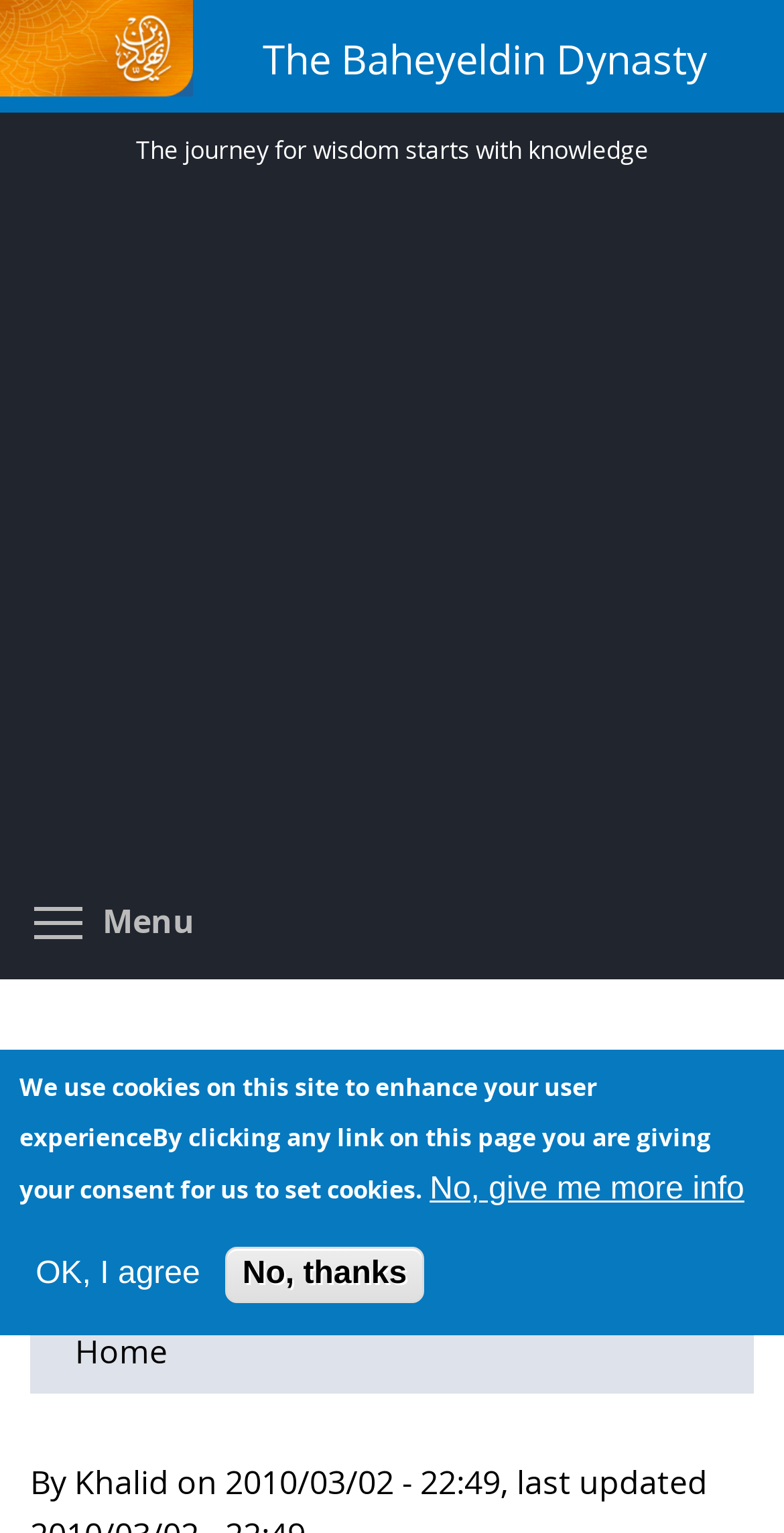Answer the question with a single word or phrase: 
What is the name of the website?

The Baheyeldin Dynasty